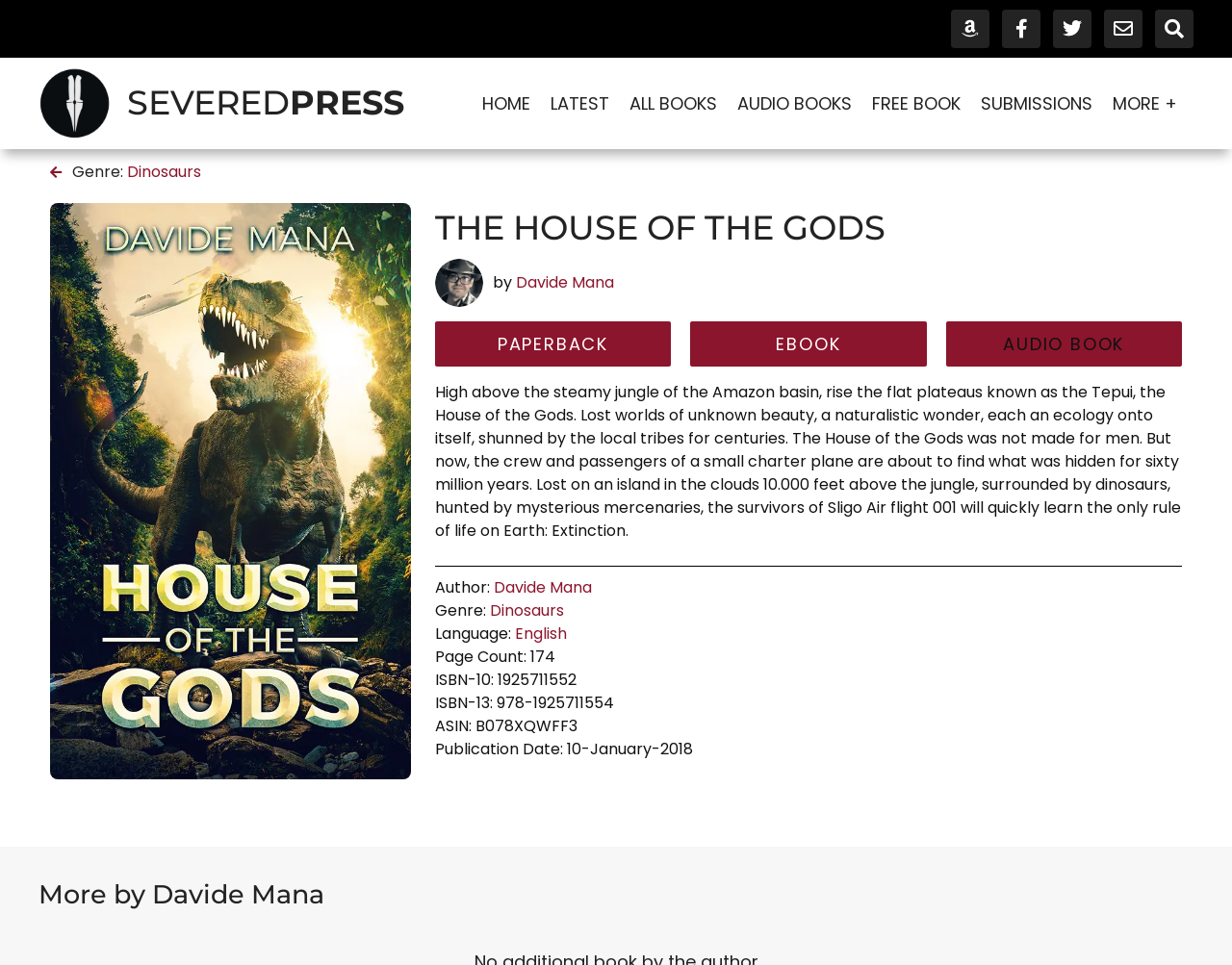Answer the question in one word or a short phrase:
What is the publication date of the book?

10-January-2018